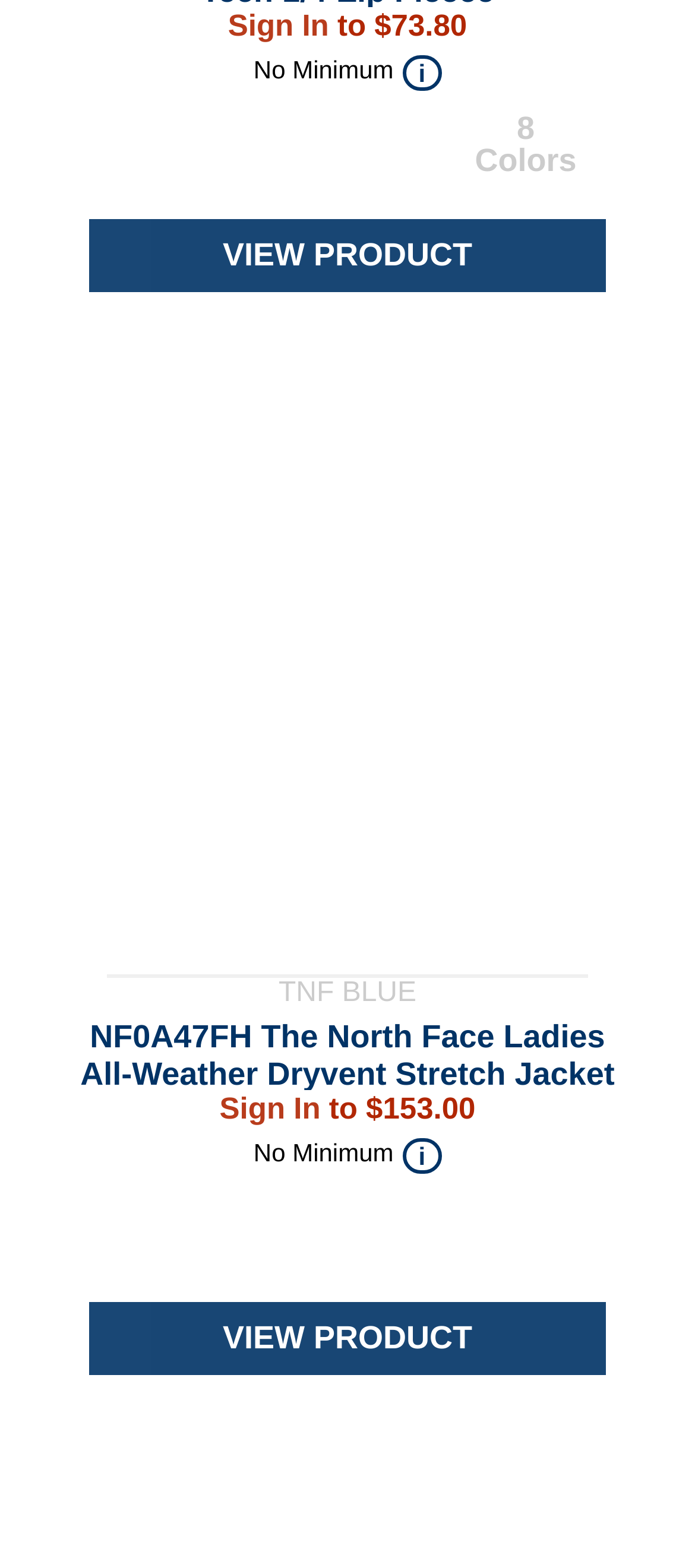What is the color of the first product?
Please answer the question with as much detail as possible using the screenshot.

The color of the first product is mentioned as 'TNF BLUE' in the StaticText element with bounding box coordinates [0.401, 0.624, 0.599, 0.643].